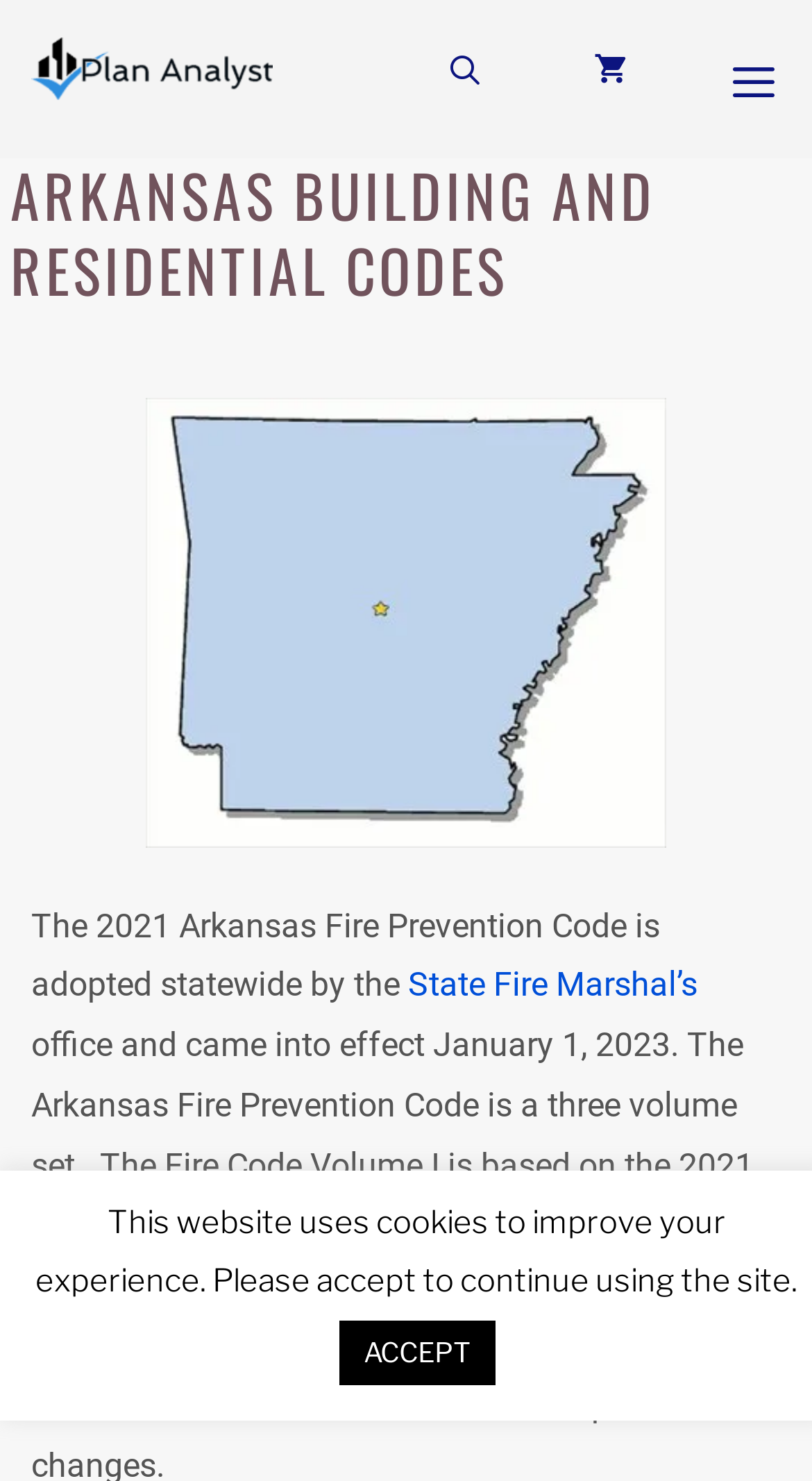Please examine the image and provide a detailed answer to the question: What is the name of the code adopted statewide?

The answer can be found in the text 'The 2021 Arkansas Fire Prevention Code is adopted statewide by the State Fire Marshal’s office and came into effect January 1, 2023.' which is located in the main content area of the webpage.